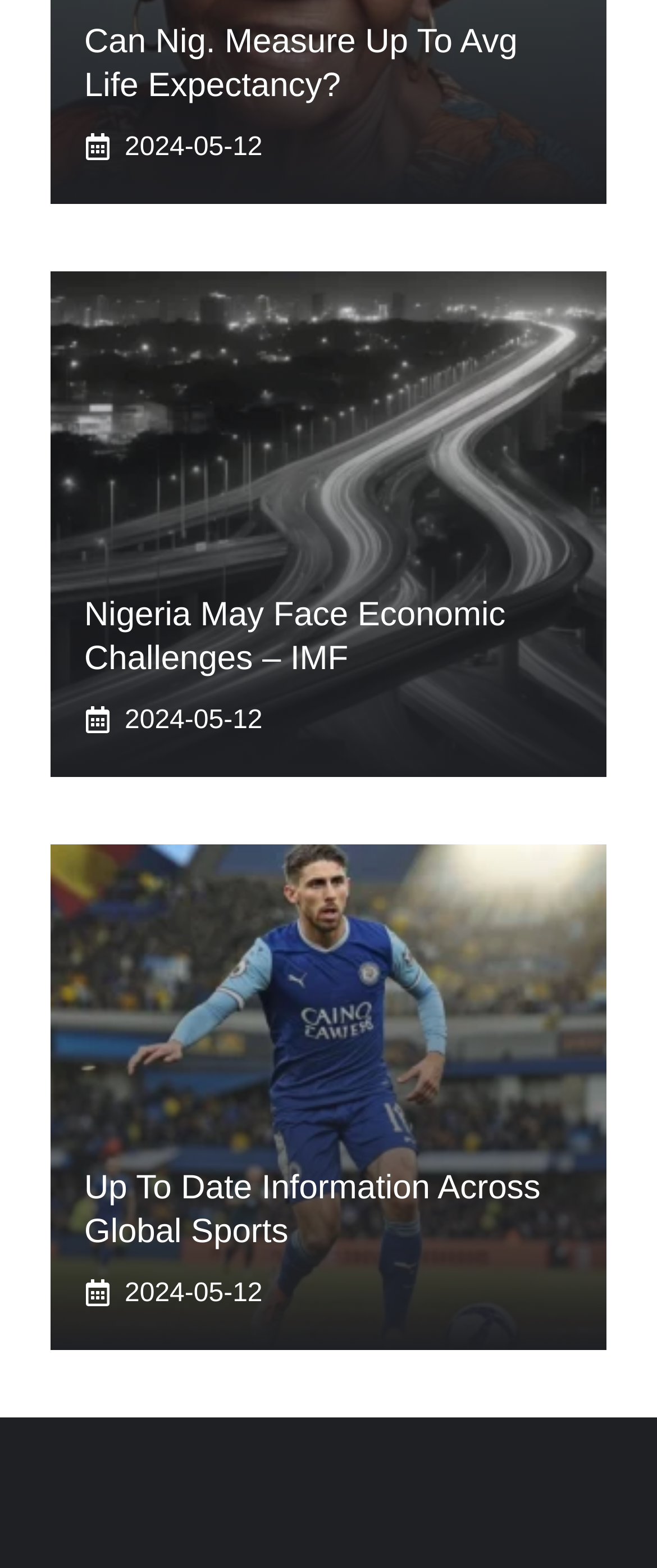Find the bounding box coordinates of the clickable region needed to perform the following instruction: "view the article about global sports". The coordinates should be provided as four float numbers between 0 and 1, i.e., [left, top, right, bottom].

[0.128, 0.744, 0.872, 0.799]